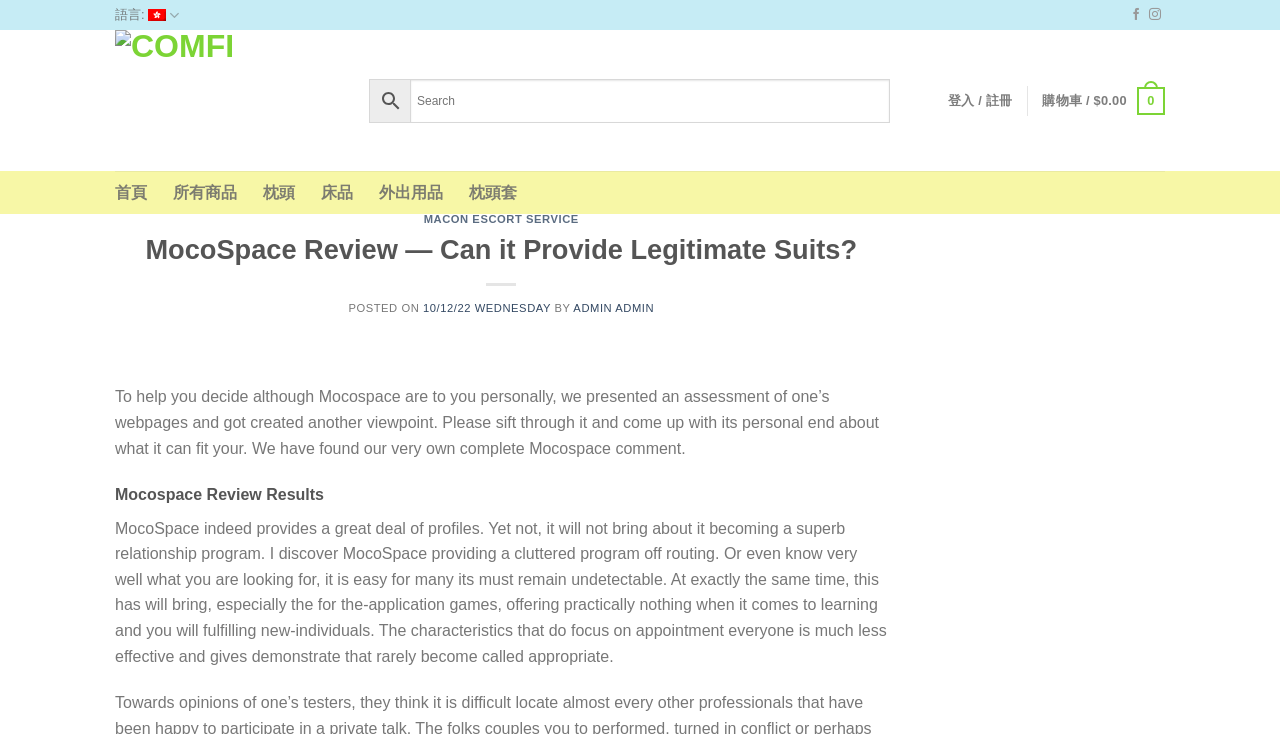What type of games are available on MocoSpace?
Based on the visual content, answer with a single word or a brief phrase.

In-application games